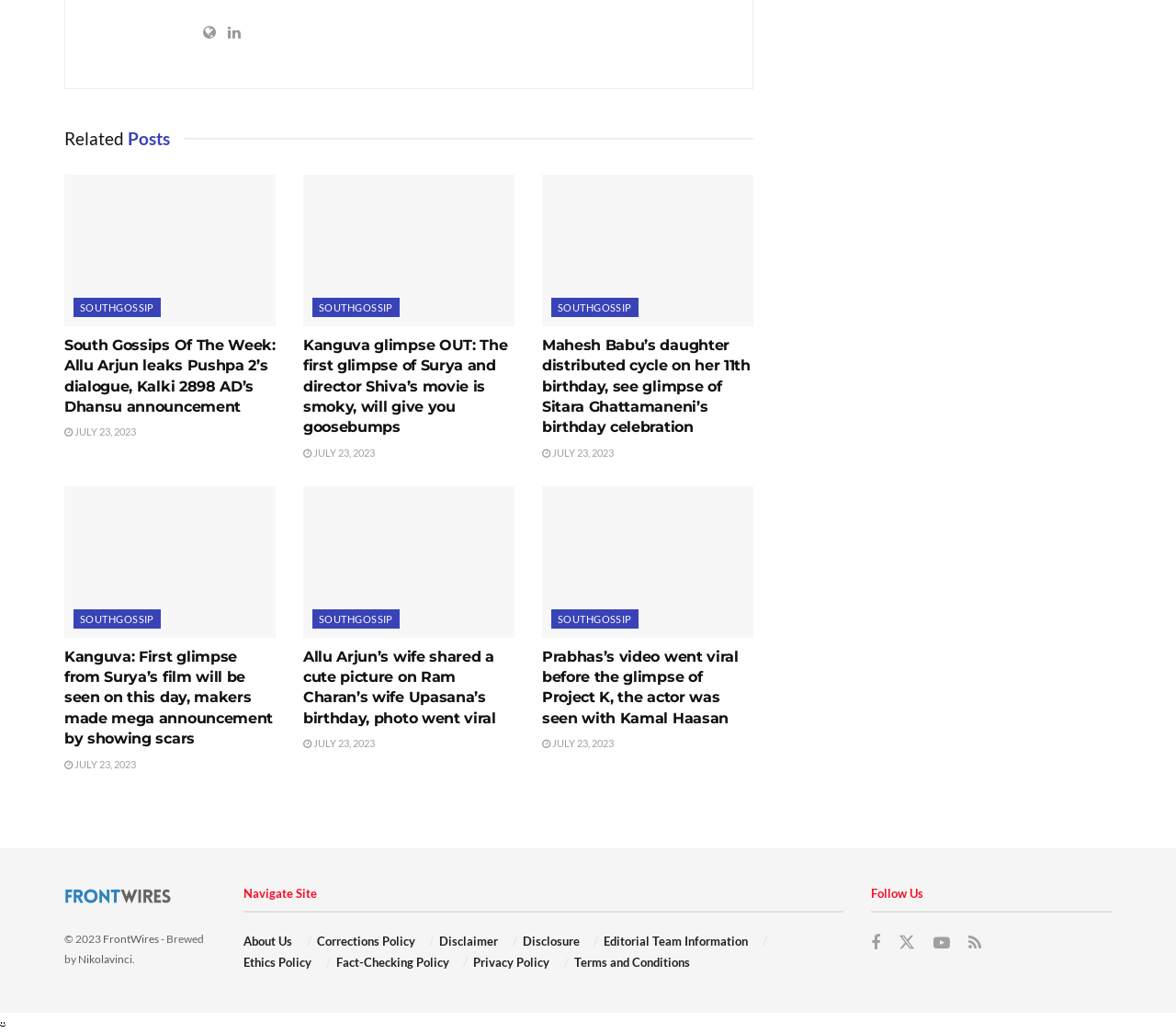Determine the bounding box coordinates of the region I should click to achieve the following instruction: "Click on the 'Related Posts' heading". Ensure the bounding box coordinates are four float numbers between 0 and 1, i.e., [left, top, right, bottom].

[0.055, 0.113, 0.156, 0.156]